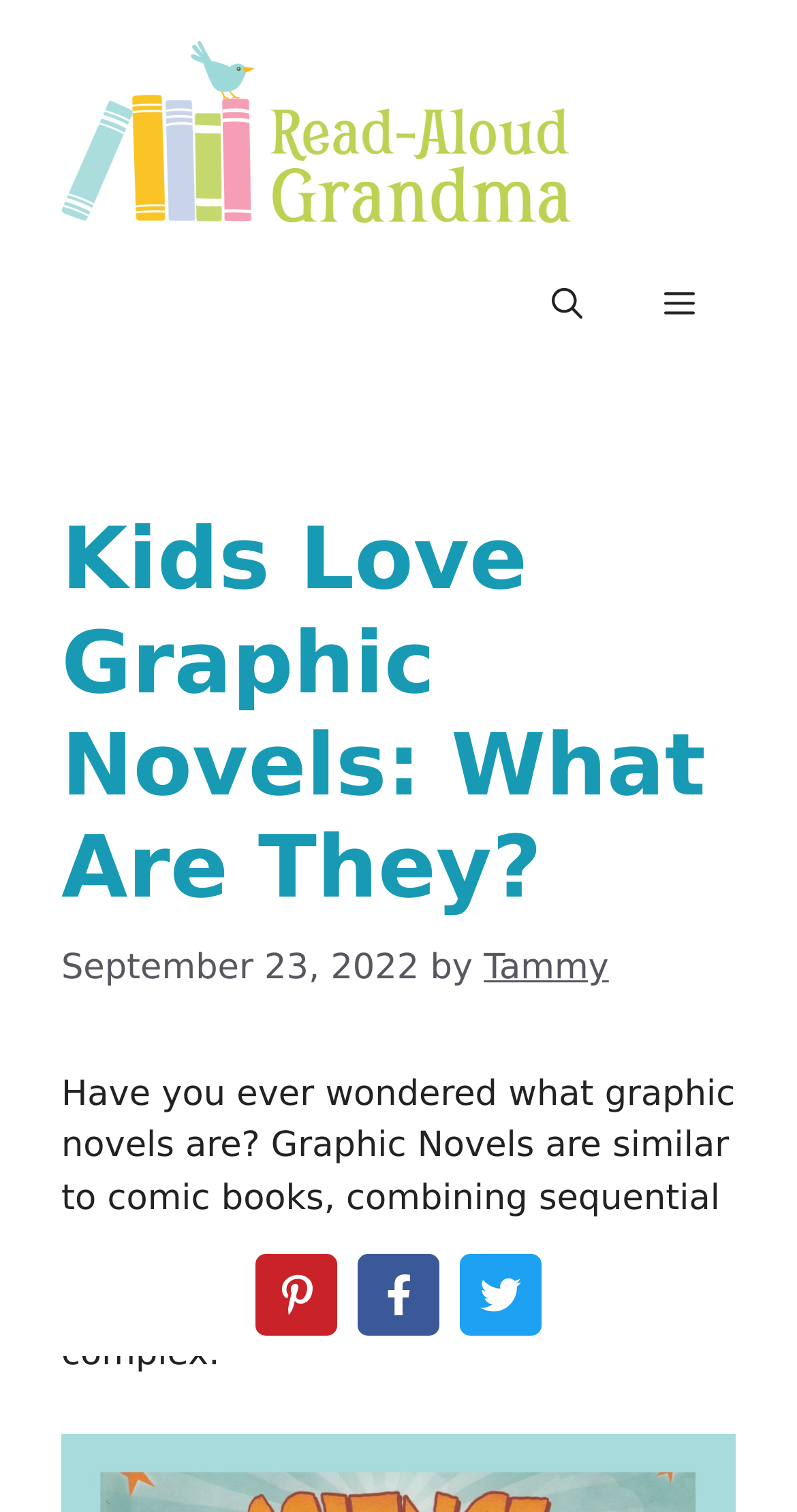What is the main topic of the current article?
From the screenshot, provide a brief answer in one word or phrase.

Graphic Novels